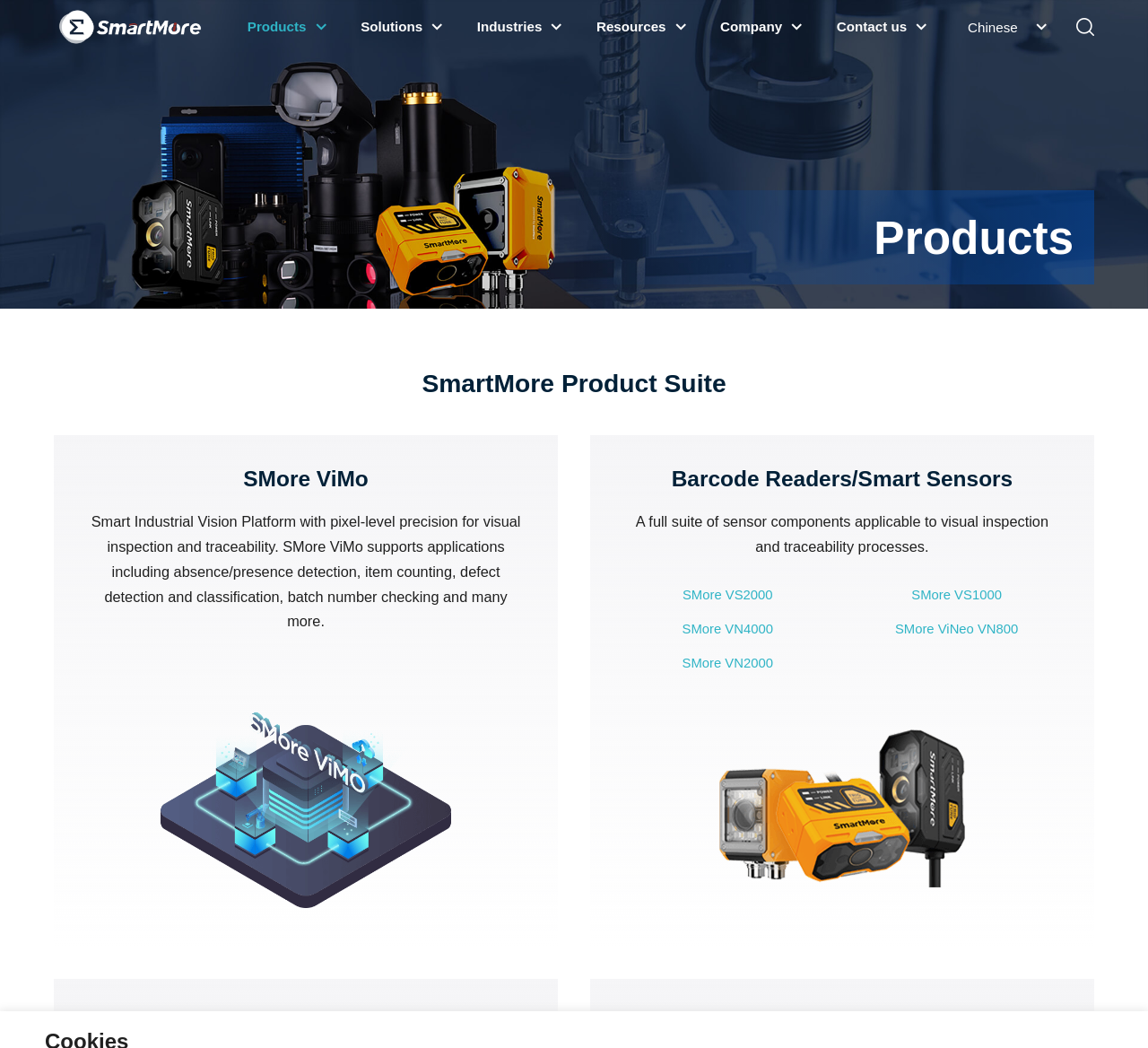What types of products are offered by SmartMore? Based on the image, give a response in one word or a short phrase.

Barcode Readers, Smart Sensors, etc.